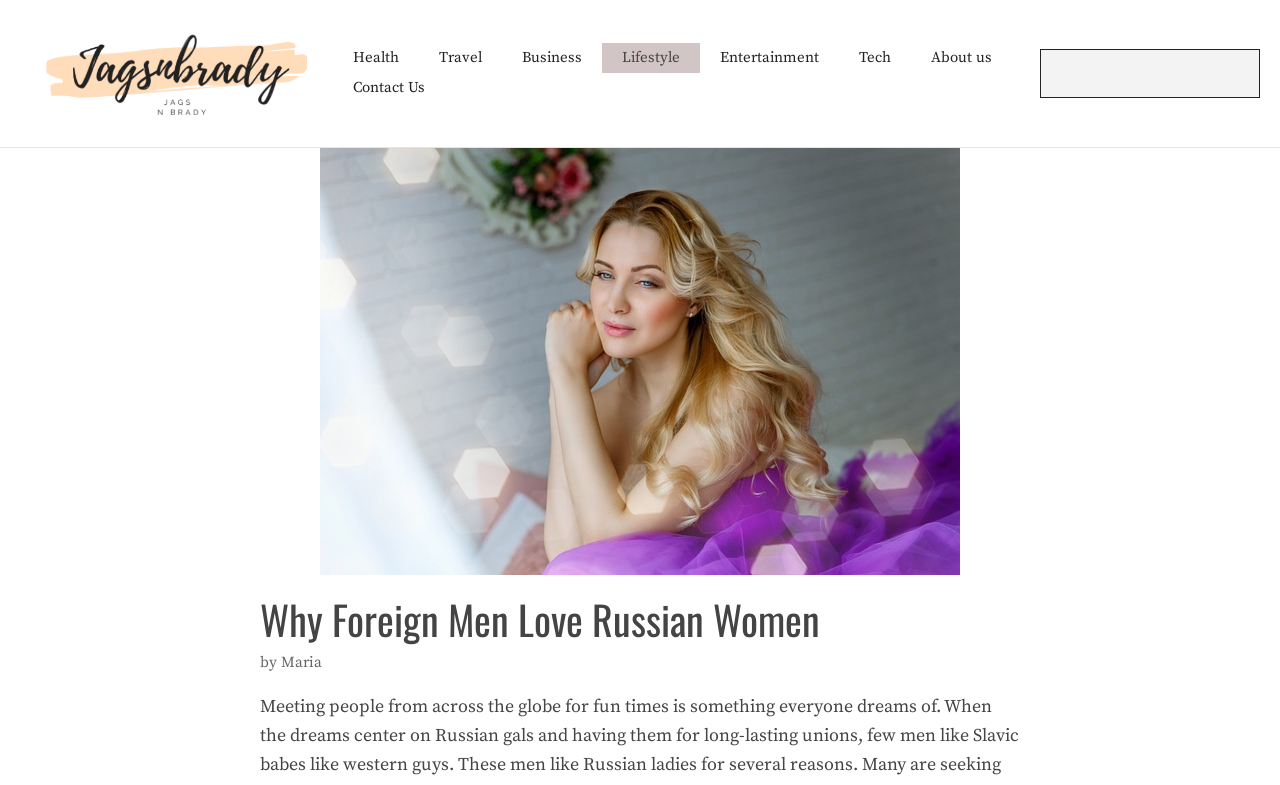Locate the UI element described by Entertainment and provide its bounding box coordinates. Use the format (top-left x, top-left y, bottom-right x, bottom-right y) with all values as floating point numbers between 0 and 1.

[0.547, 0.055, 0.655, 0.093]